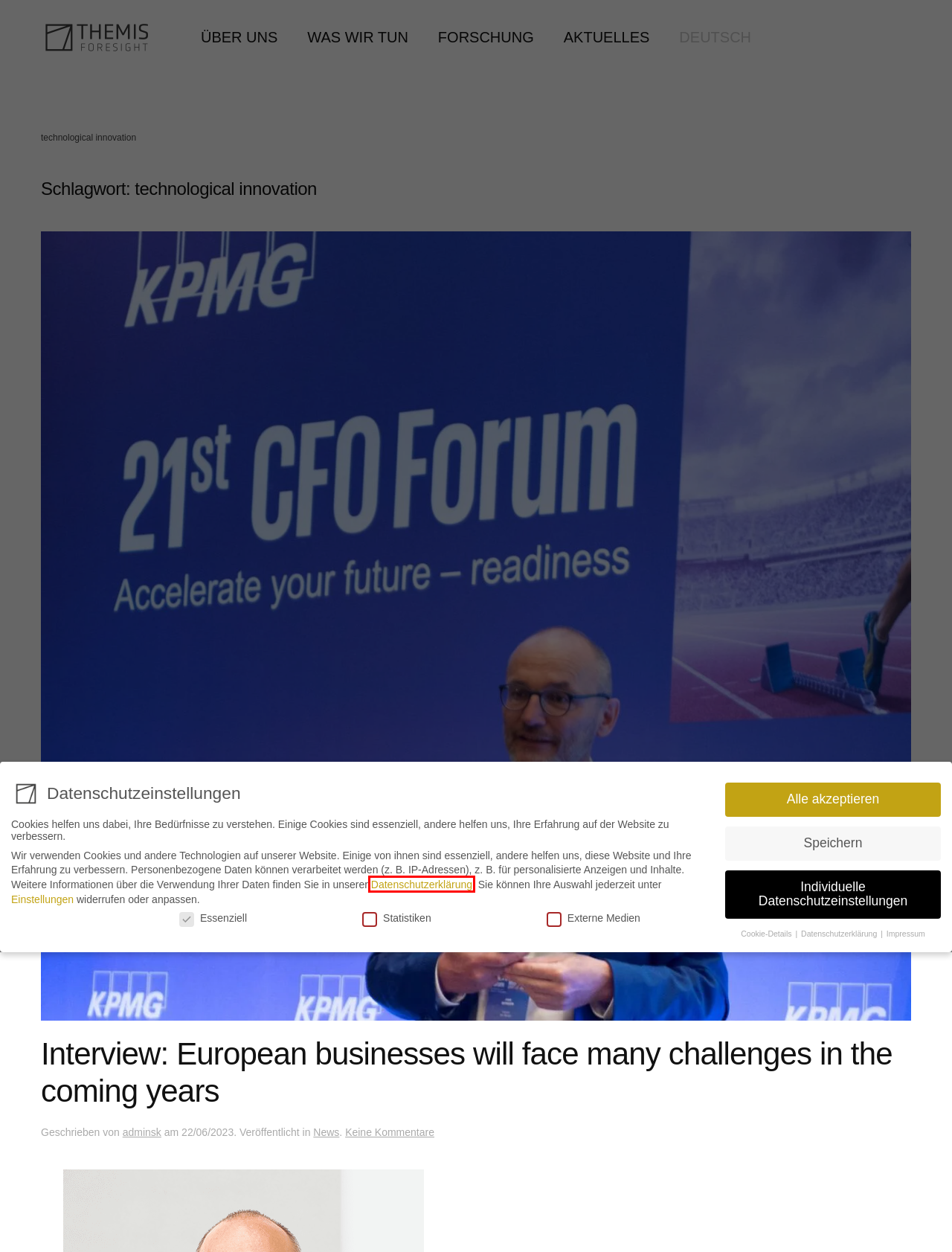Analyze the webpage screenshot with a red bounding box highlighting a UI element. Select the description that best matches the new webpage after clicking the highlighted element. Here are the options:
A. Themis Foresight – adminsk
B. Aktuelles & News - Themis Foresight
C. Unsere Arbeit
D. Datenschutz – Themis Foresight
E. Studien und Analysen zur Zukunft – Themis Foresight
F. Zukunftsforschung & Thinktank
G. Über uns - Themis Foresight
H. Impressum – Themis Foresight

D